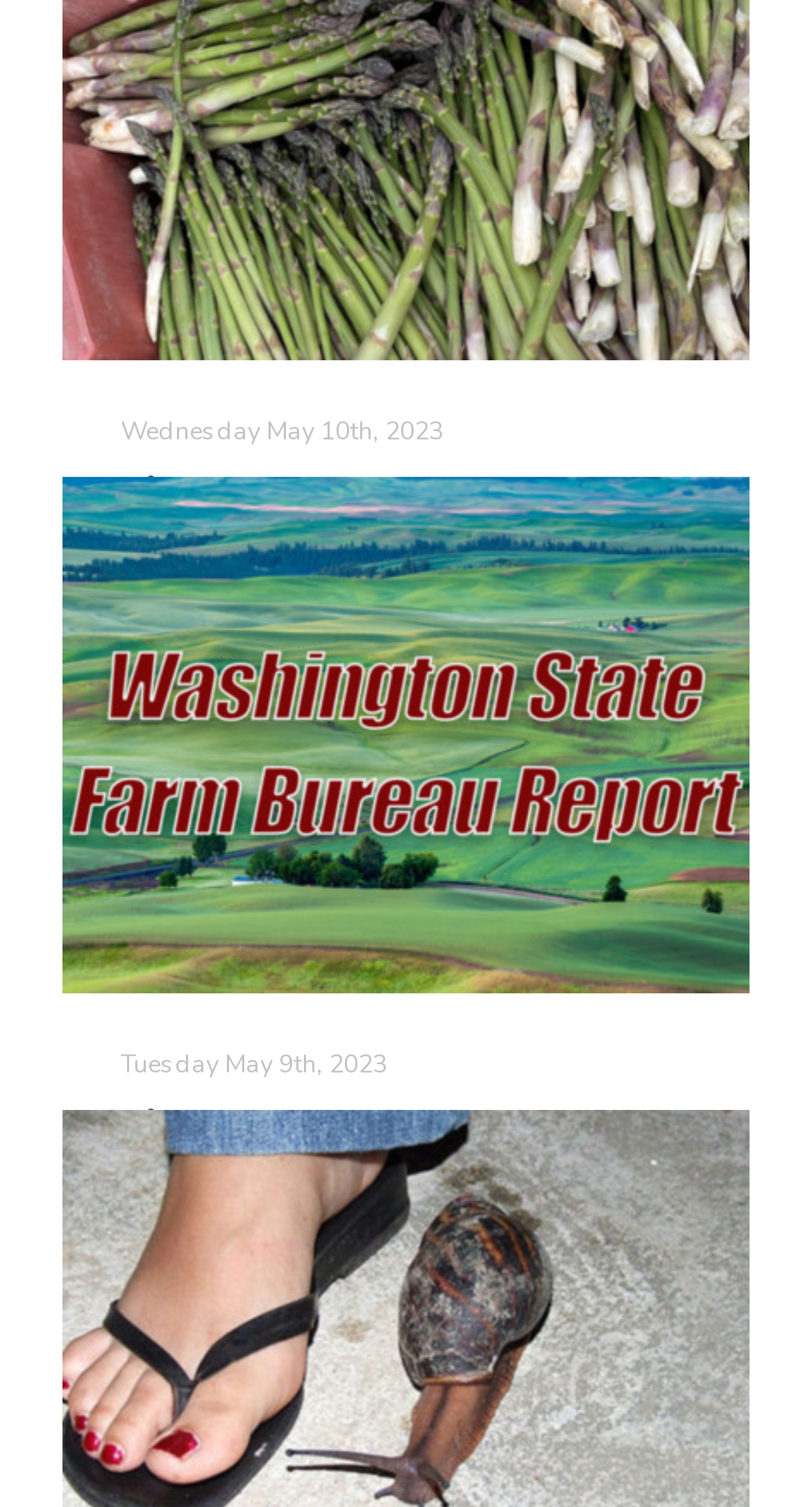Give a one-word or short phrase answer to this question: 
What is the name of the organization that held the Annual Meeting?

Washington State Farm Bureau